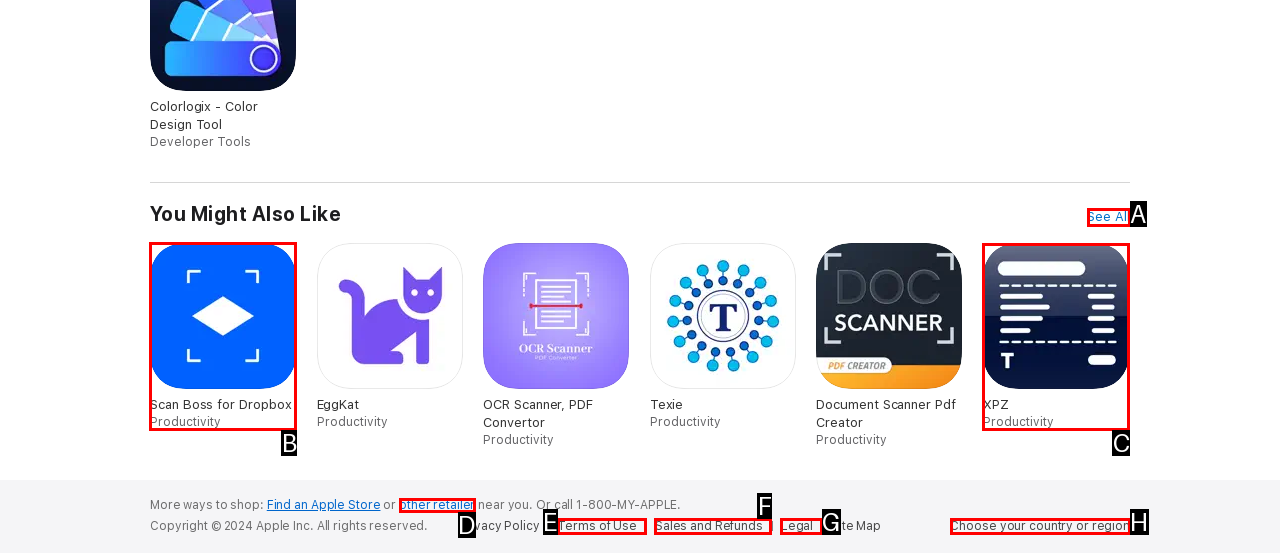Select the appropriate letter to fulfill the given instruction: Explore Scan Boss for Dropbox
Provide the letter of the correct option directly.

B